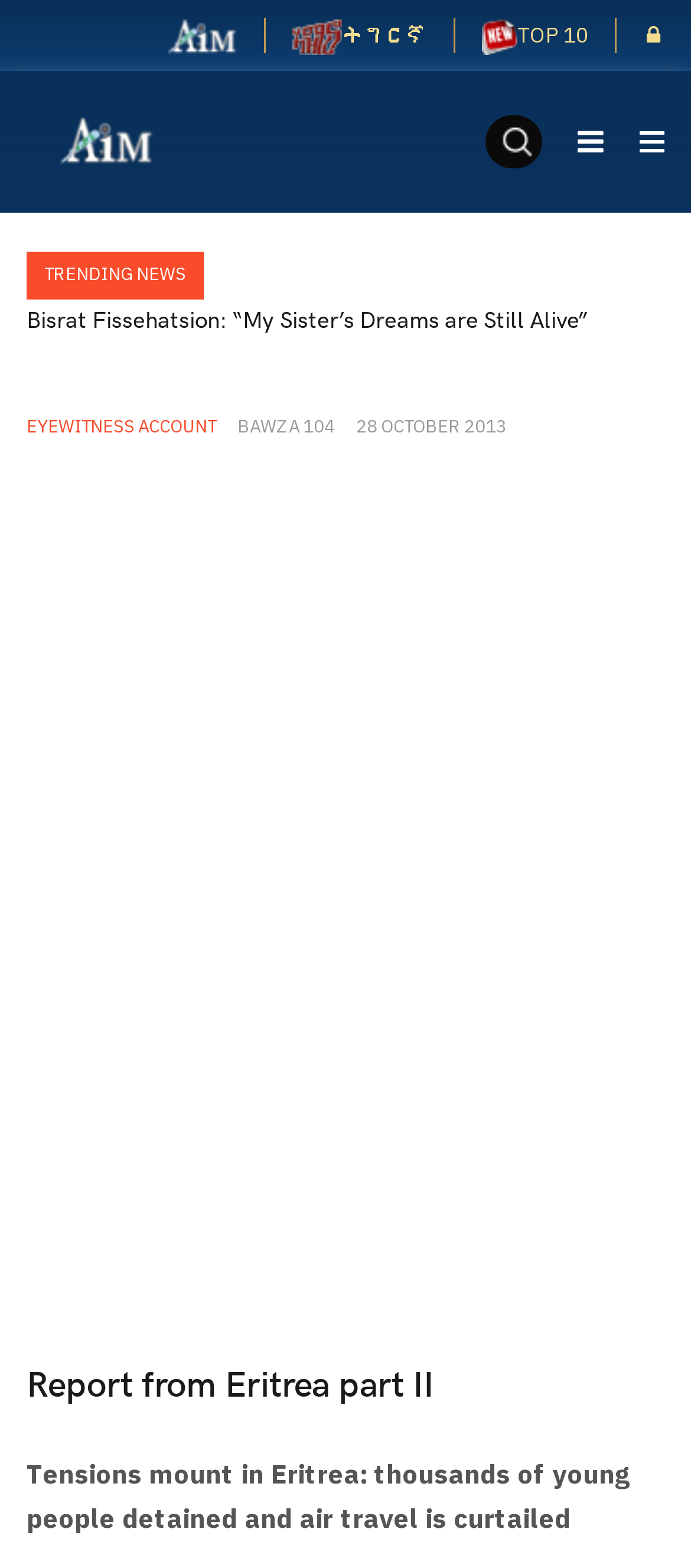Please determine the headline of the webpage and provide its content.

Report from Eritrea part II